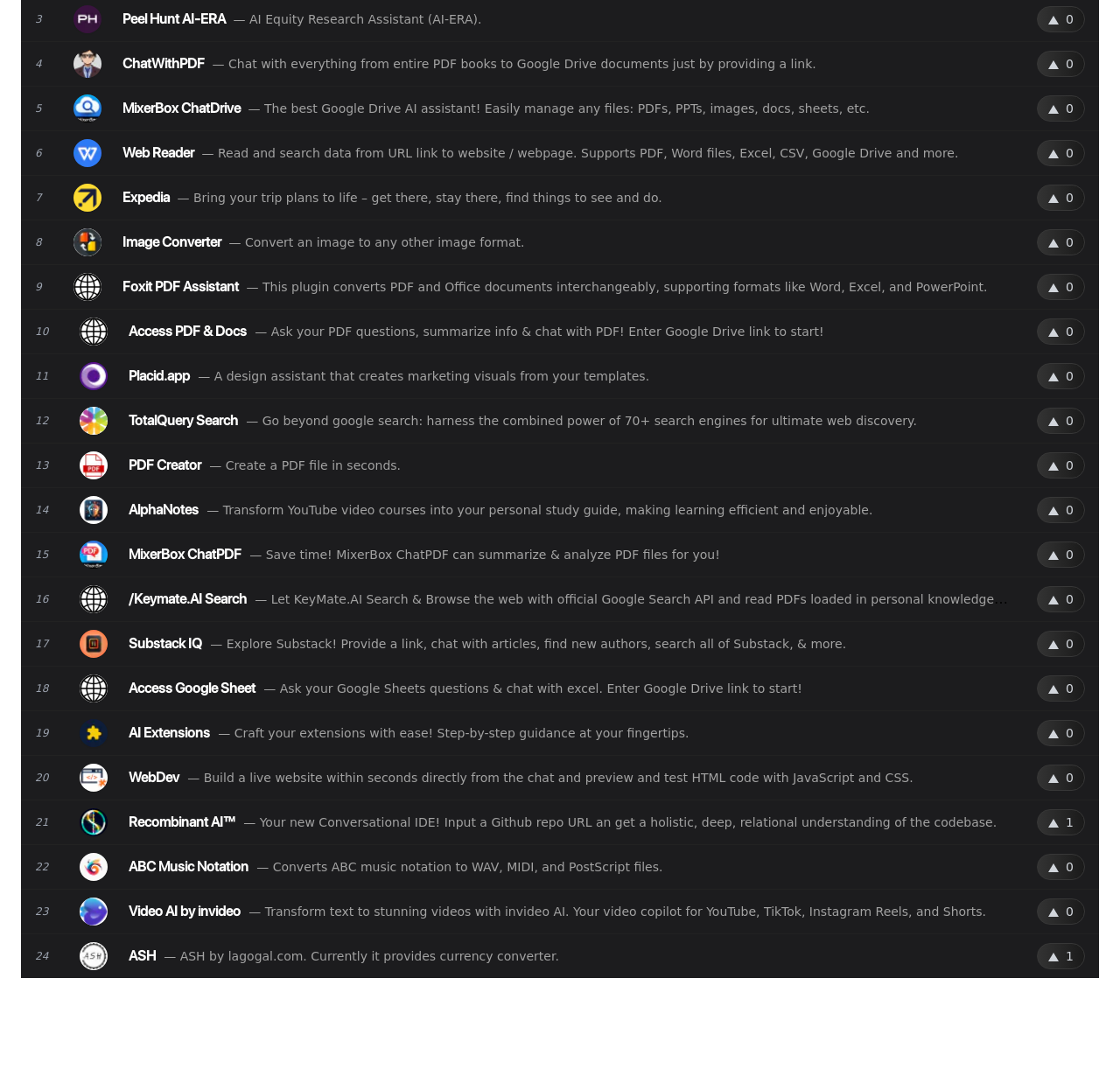Find the bounding box coordinates for the element that must be clicked to complete the instruction: "View MixerBox ChatDrive". The coordinates should be four float numbers between 0 and 1, indicated as [left, top, right, bottom].

[0.109, 0.091, 0.776, 0.107]